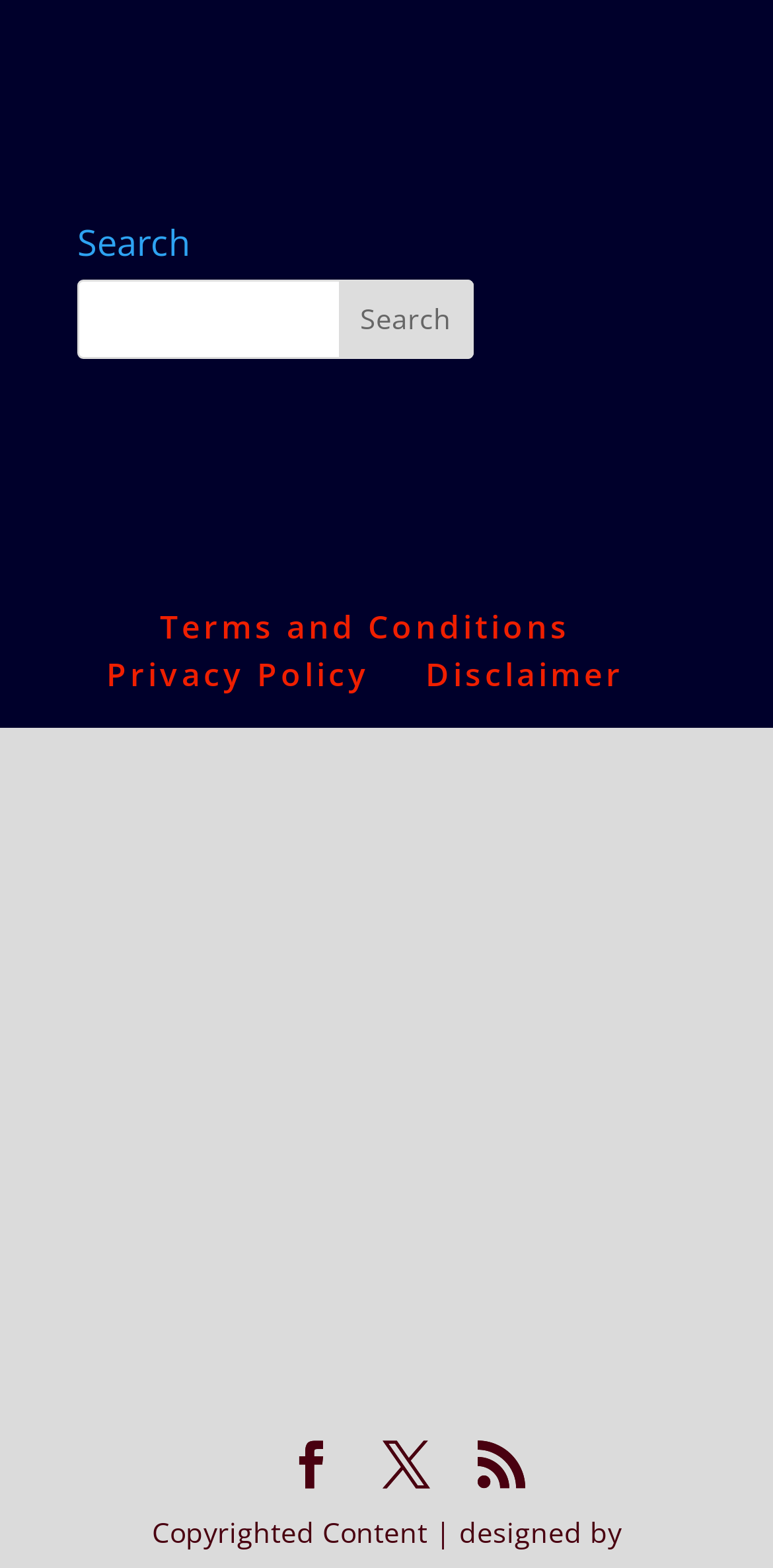Is the insertion section taking up the full width of the page? Based on the image, give a response in one word or a short phrase.

Yes